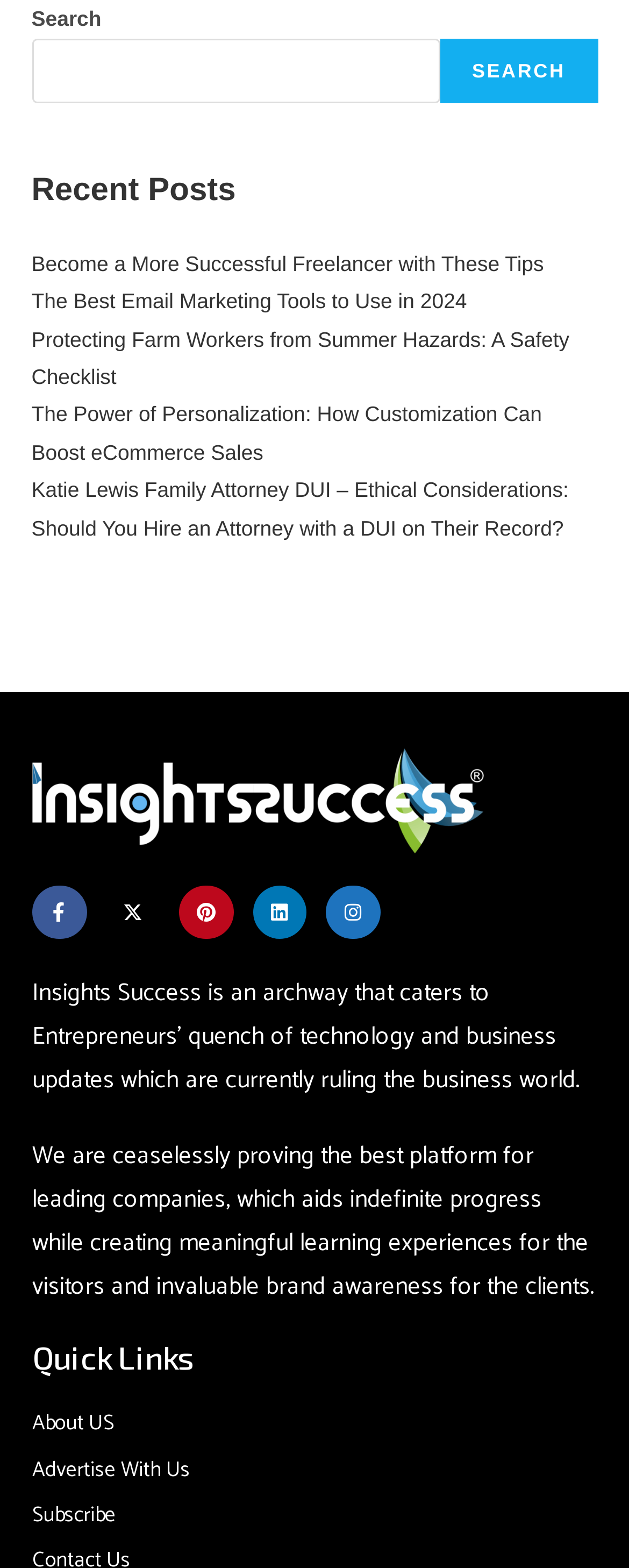Determine the bounding box coordinates of the region to click in order to accomplish the following instruction: "Subscribe to the newsletter". Provide the coordinates as four float numbers between 0 and 1, specifically [left, top, right, bottom].

[0.051, 0.955, 0.5, 0.979]